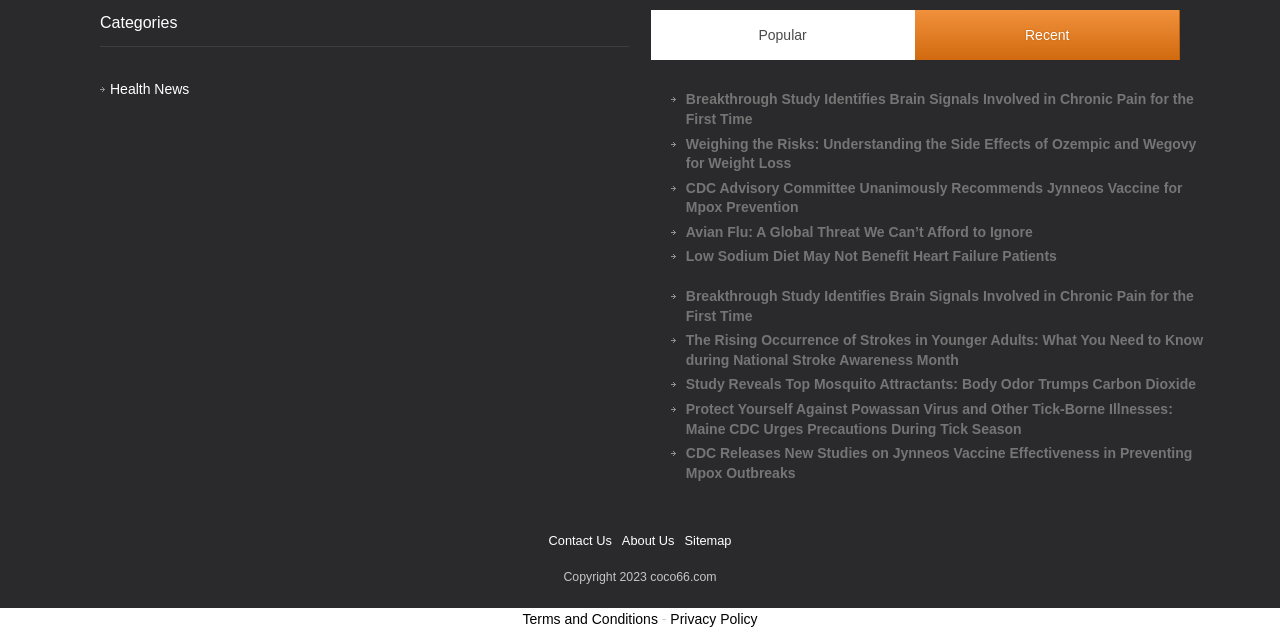Provide your answer in one word or a succinct phrase for the question: 
Is there a 'Contact Us' link on the page?

Yes